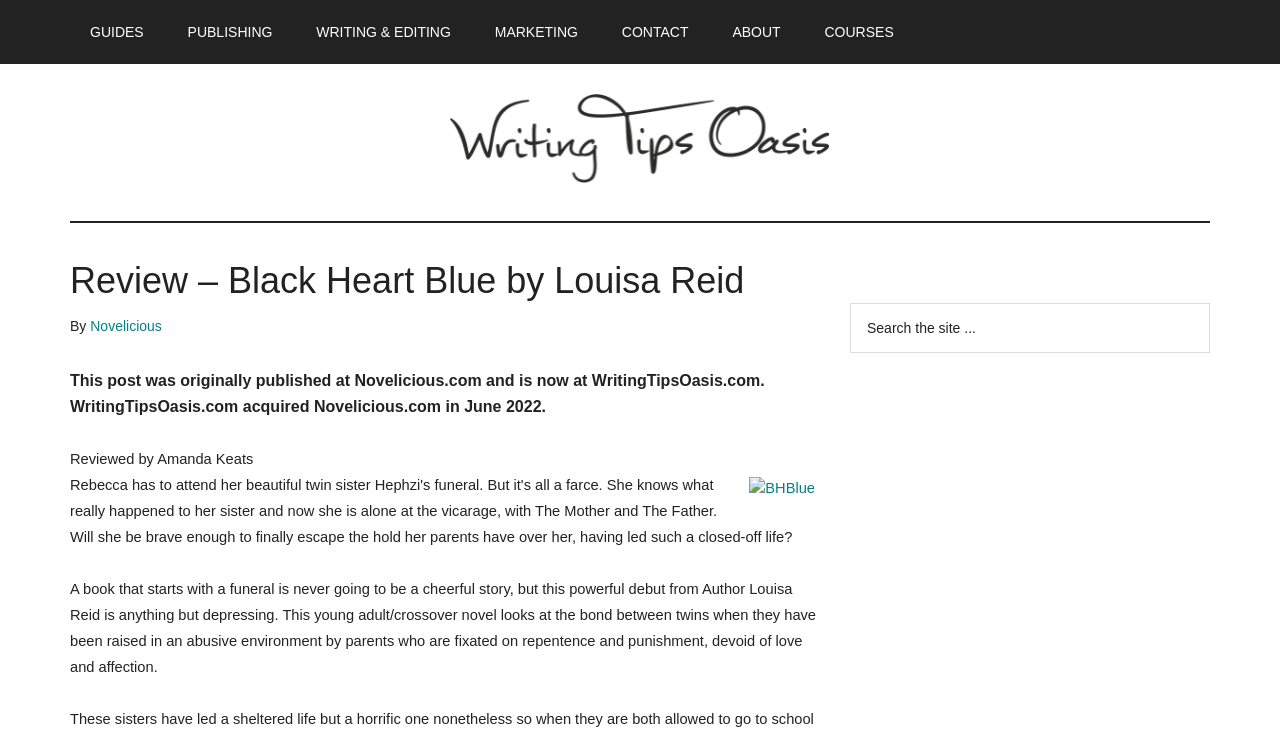Find the bounding box of the web element that fits this description: "About".

[0.557, 0.0, 0.625, 0.087]